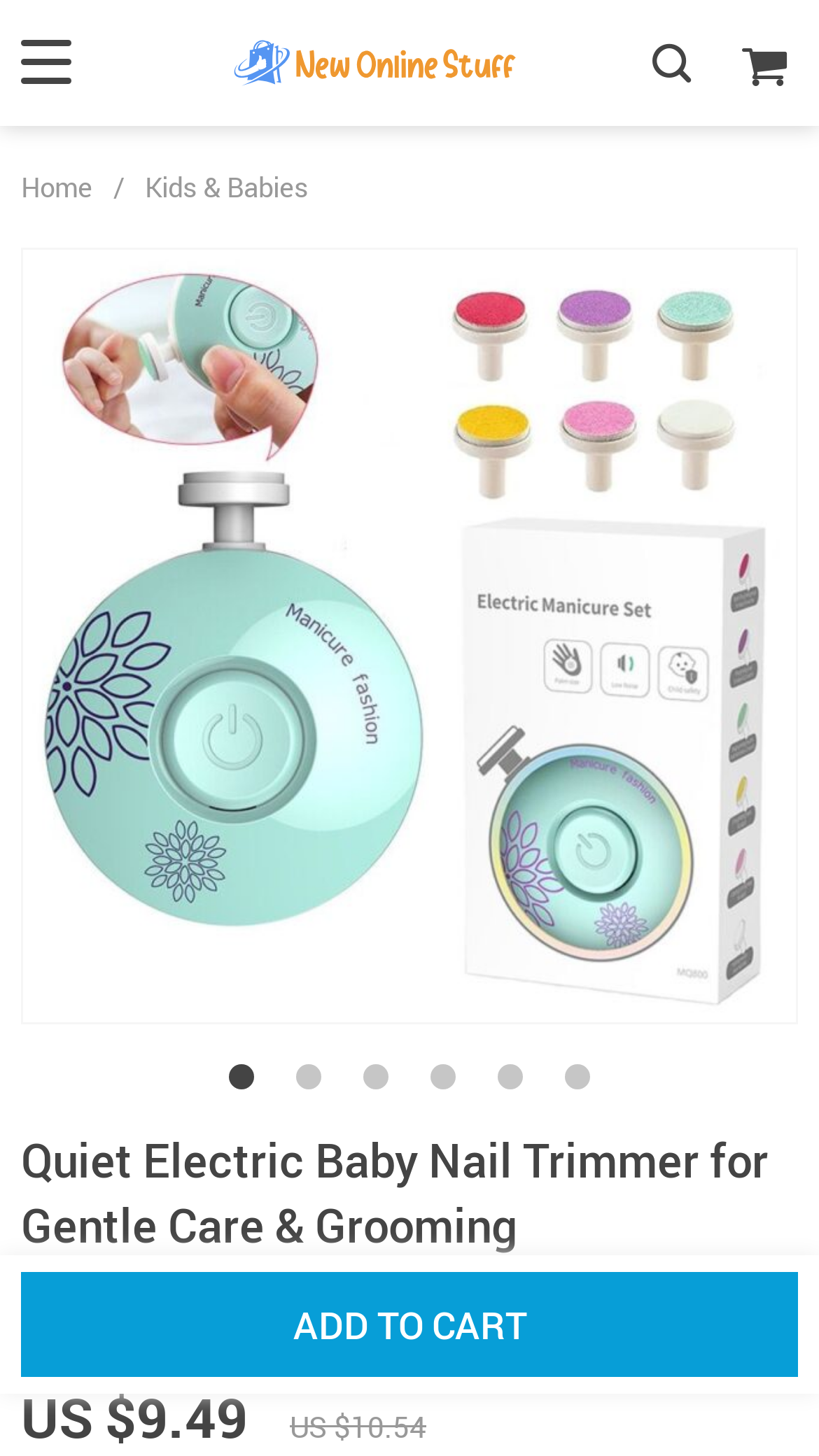Generate the main heading text from the webpage.

Quiet Electric Baby Nail Trimmer for Gentle Care & Grooming